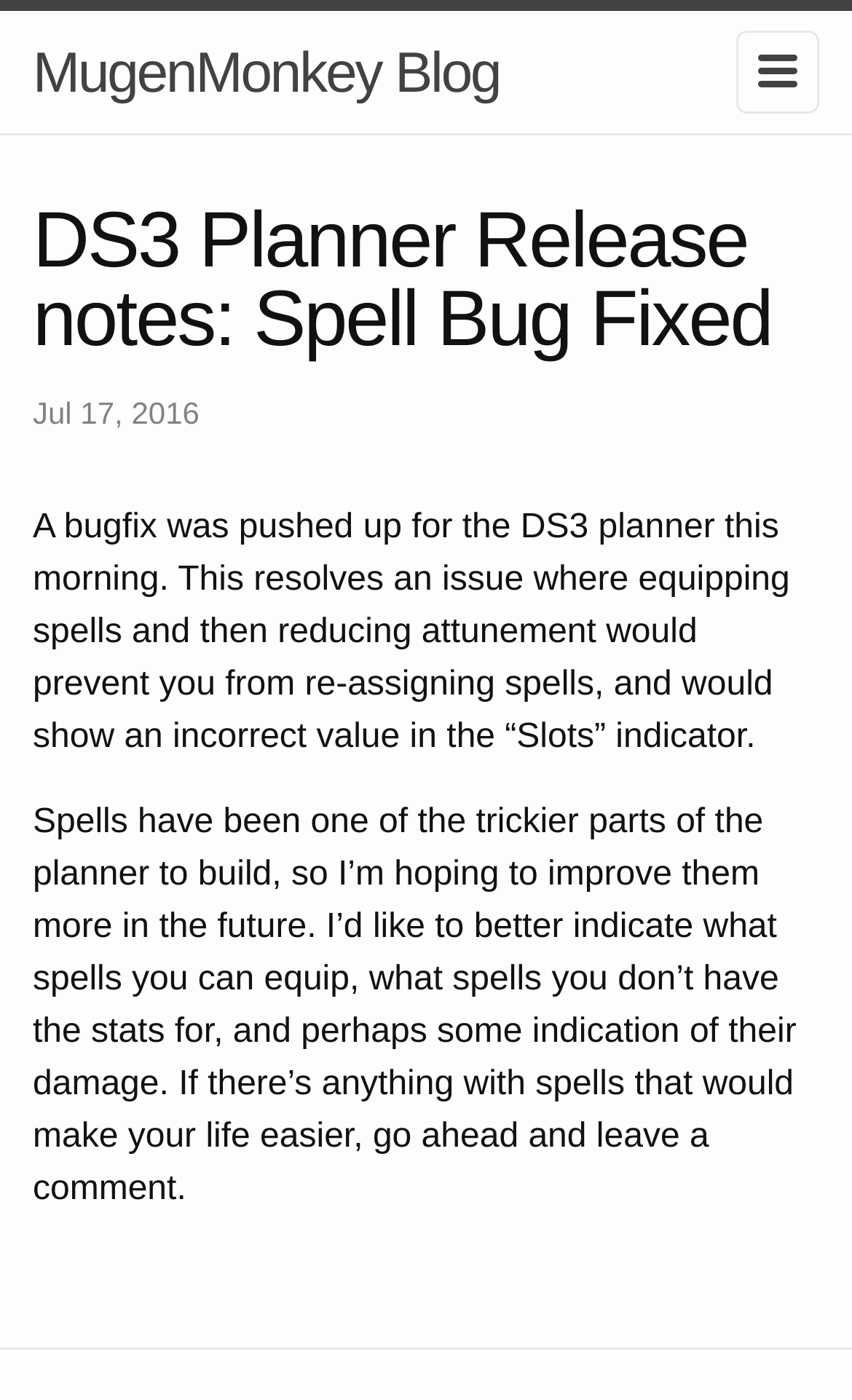What is the date of the release note?
Answer the question with just one word or phrase using the image.

Jul 17, 2016